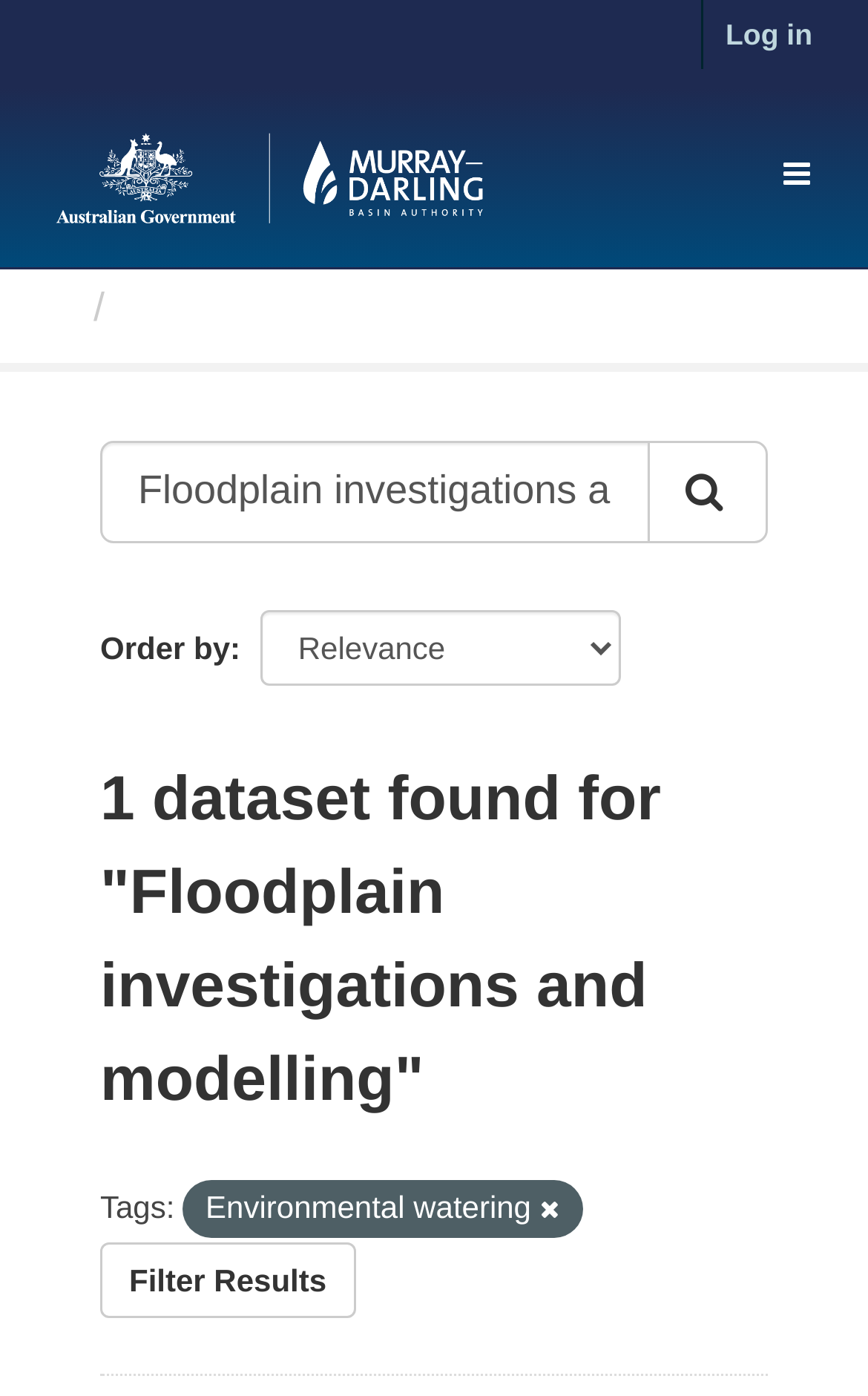Locate the bounding box coordinates of the element that should be clicked to fulfill the instruction: "Expand or collapse the navigation".

[0.874, 0.093, 0.962, 0.156]